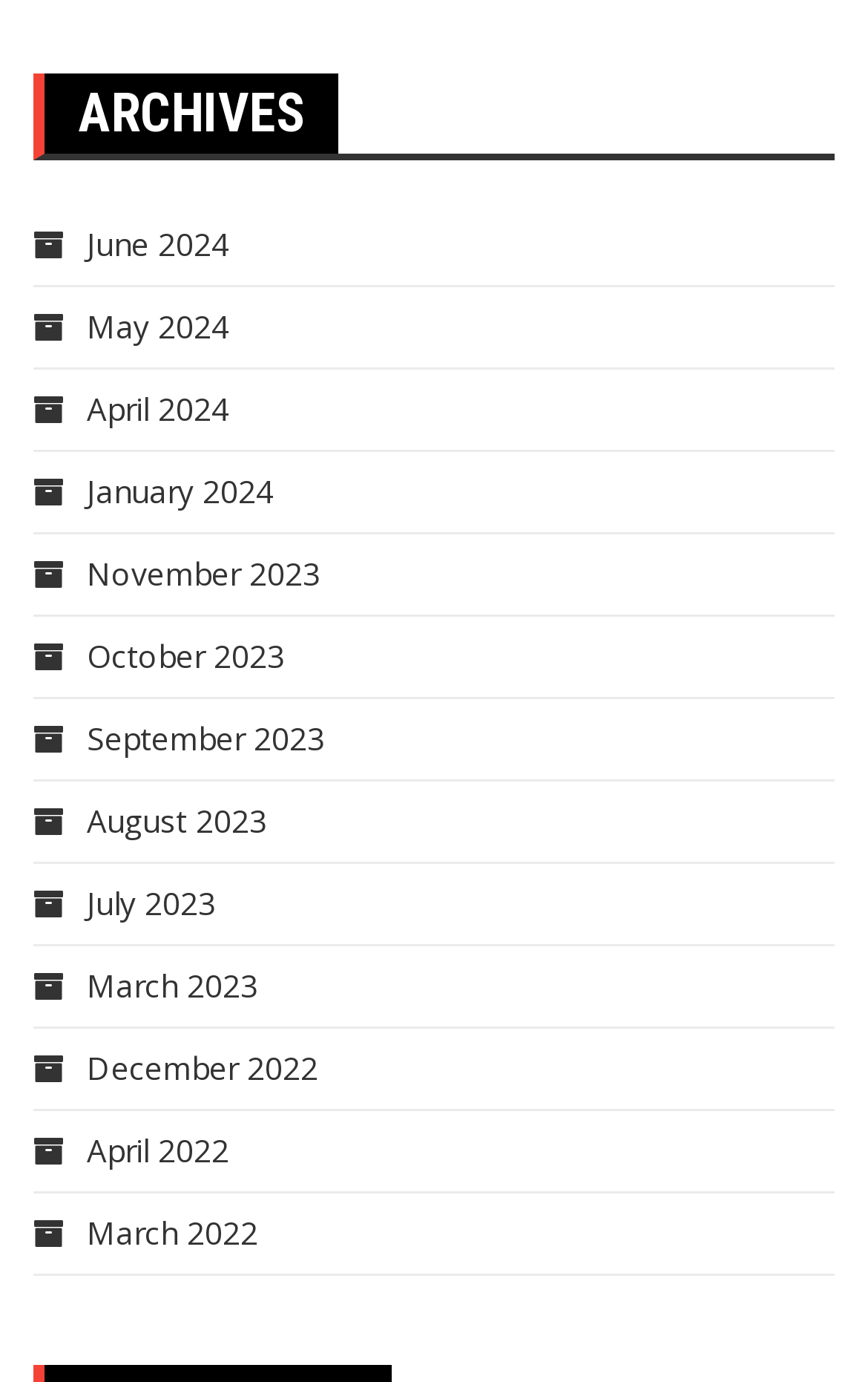Please provide a brief answer to the following inquiry using a single word or phrase:
What symbol is used before each month?

